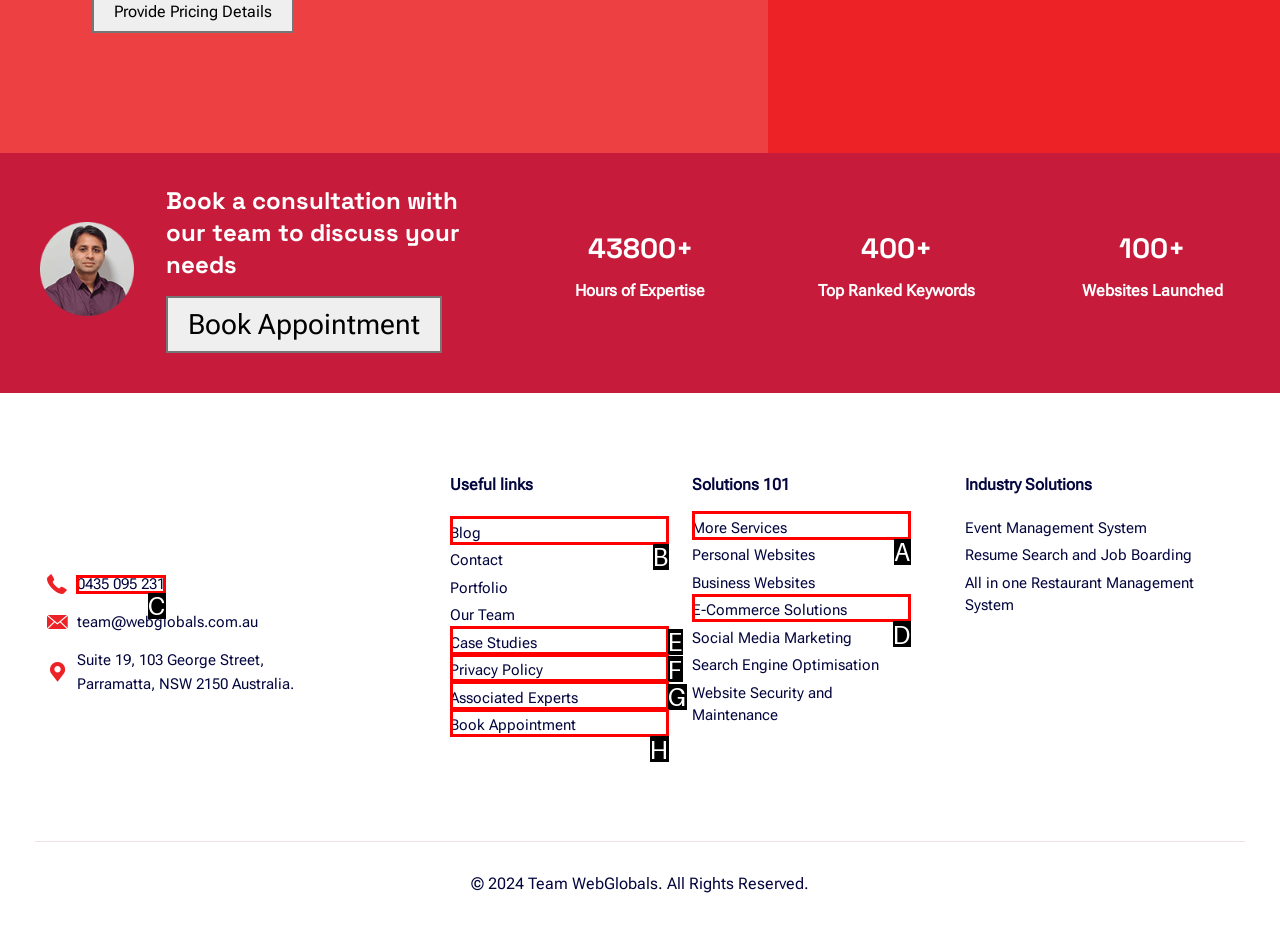Identify the correct UI element to click to achieve the task: Call the phone number.
Answer with the letter of the appropriate option from the choices given.

C